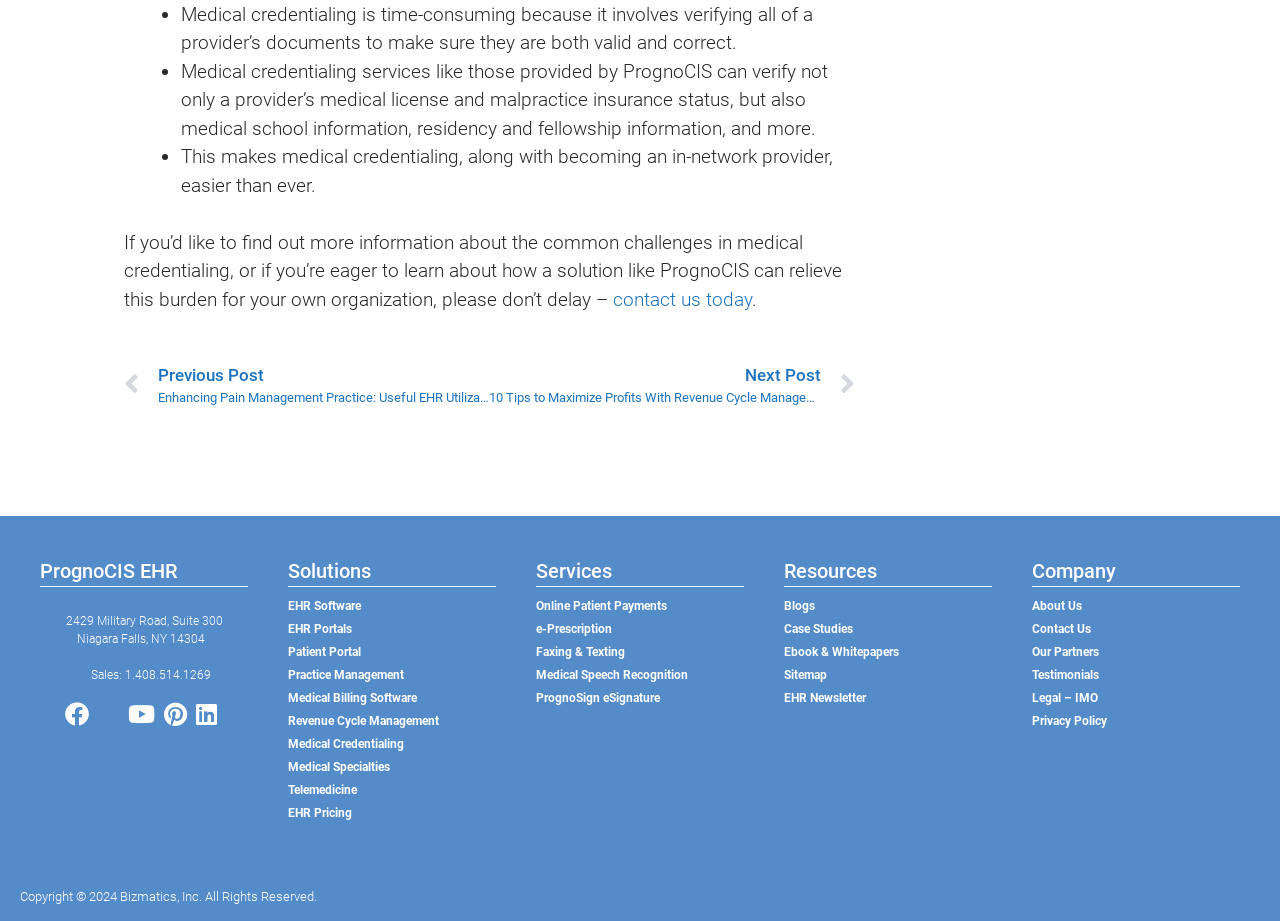What is the phone number for sales?
Based on the visual information, provide a detailed and comprehensive answer.

I found the phone number for sales by looking at the bottom left corner of the webpage, where it says 'PrognoCIS EHR' and then lists the phone number as 'Sales: 1.408.514.1269'.